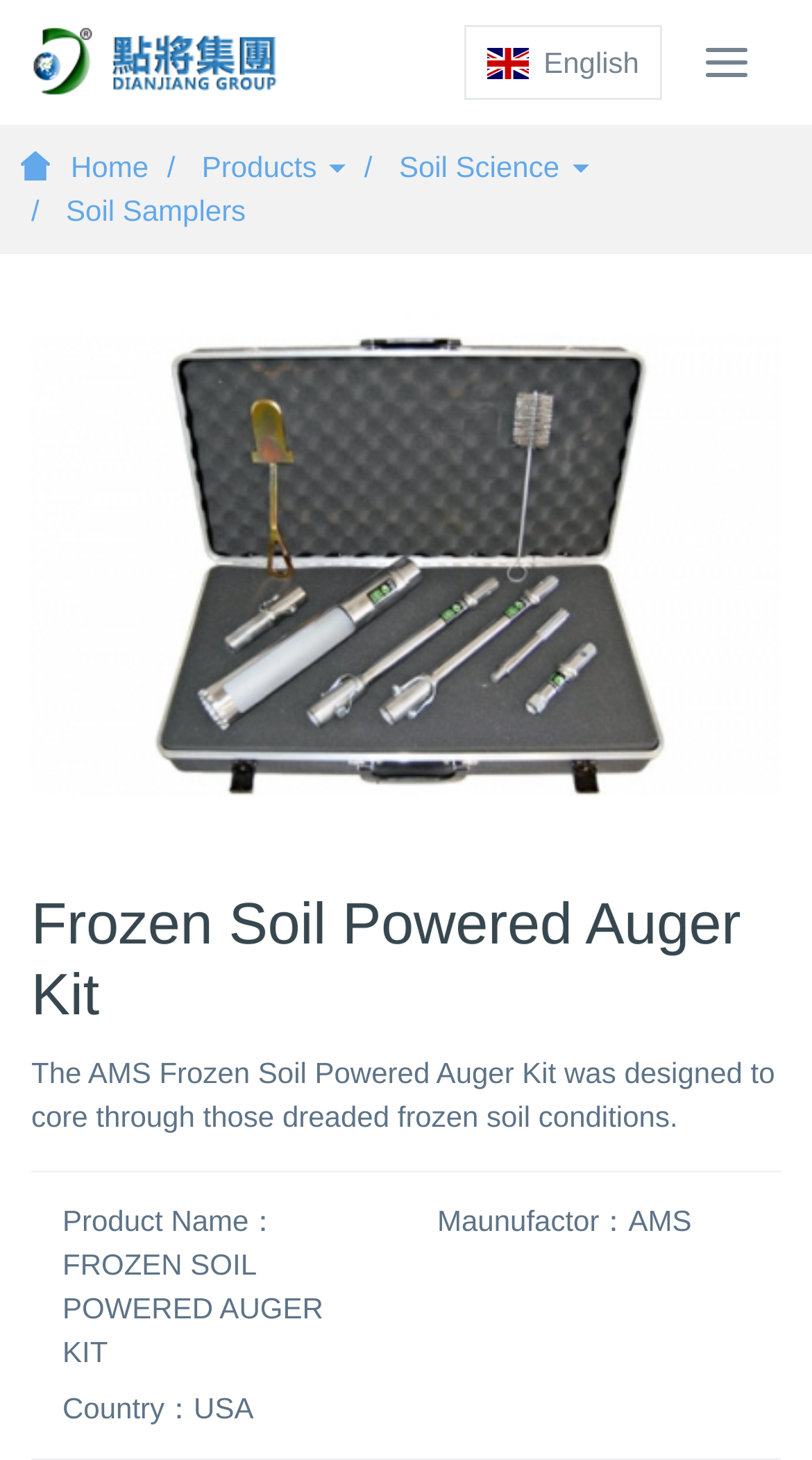Reply to the question with a single word or phrase:
How many navigation links are there?

4